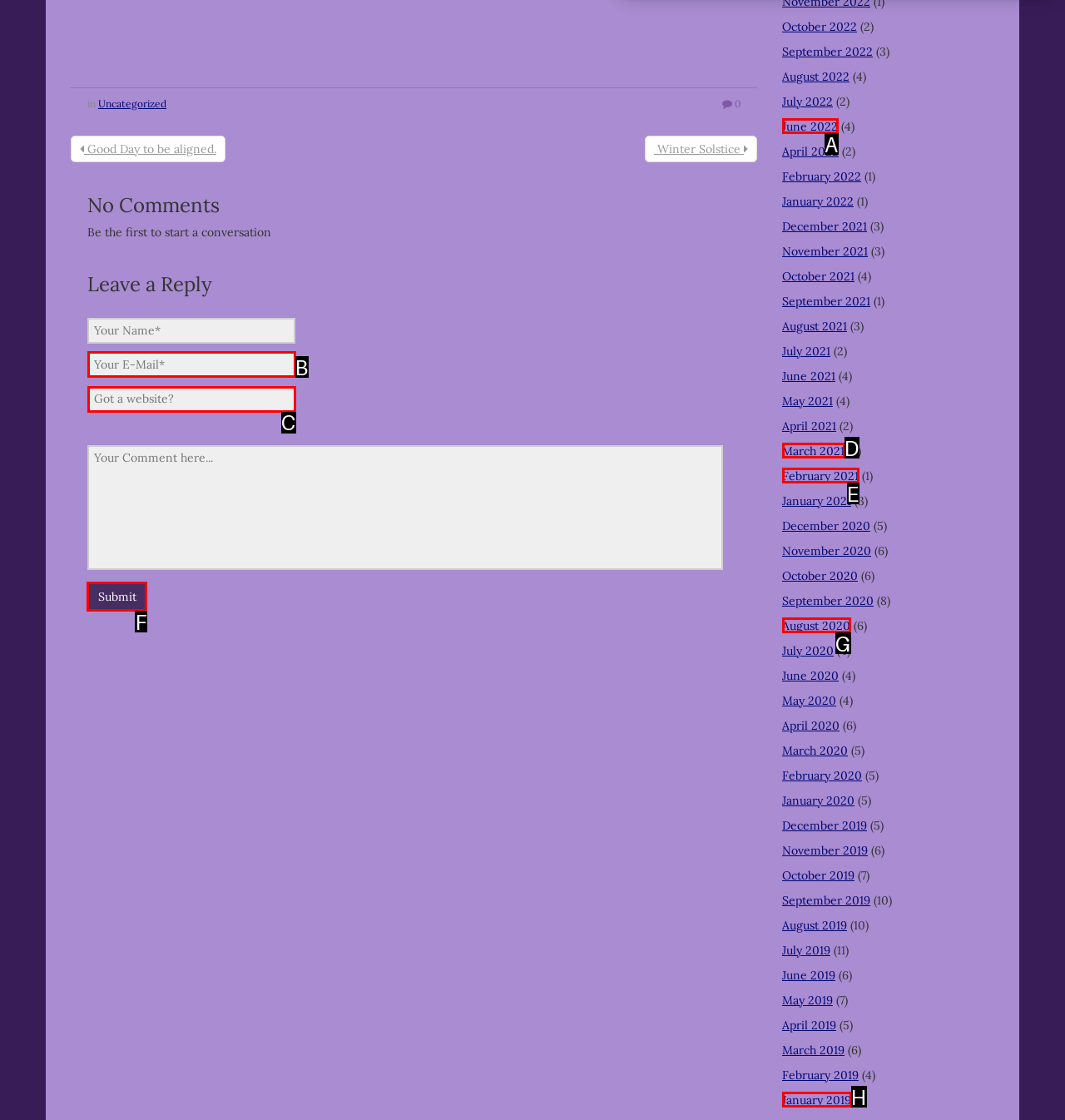Select the appropriate HTML element that needs to be clicked to finish the task: Click on the 'Submit' button
Reply with the letter of the chosen option.

F